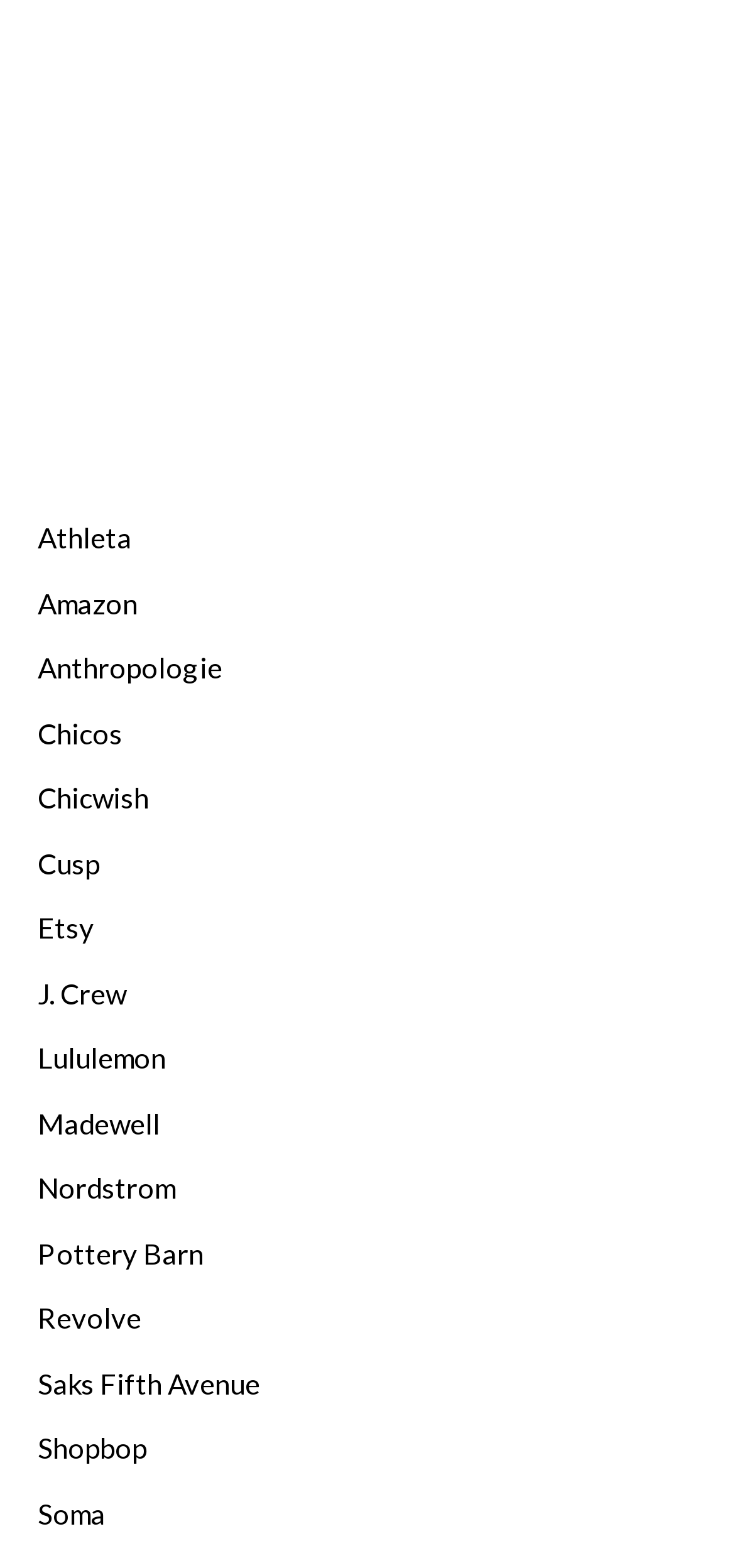Given the element description, predict the bounding box coordinates in the format (top-left x, top-left y, bottom-right x, bottom-right y). Make sure all values are between 0 and 1. Here is the element description: Shopbop

[0.051, 0.913, 0.2, 0.934]